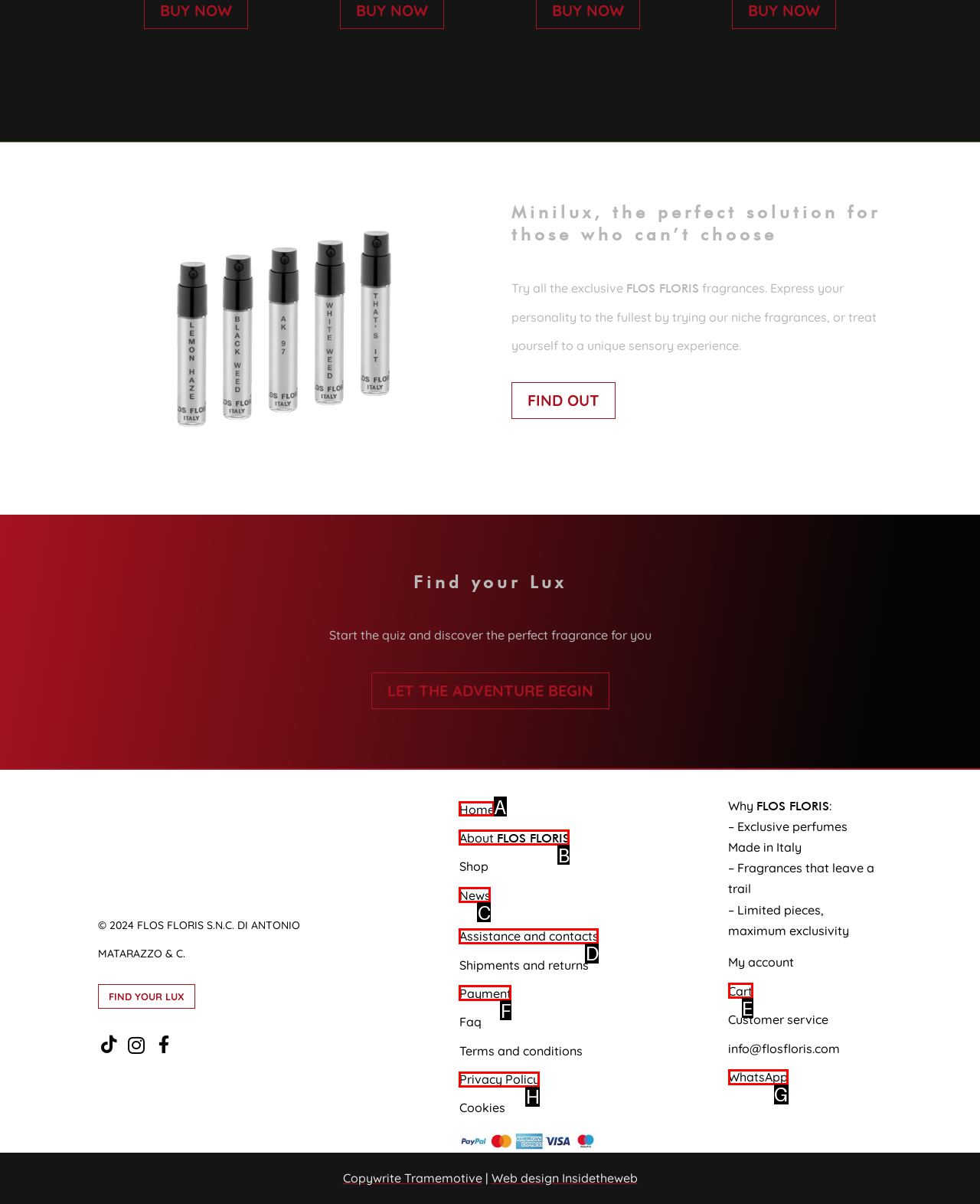From the given choices, which option should you click to complete this task: Go to the home page? Answer with the letter of the correct option.

A